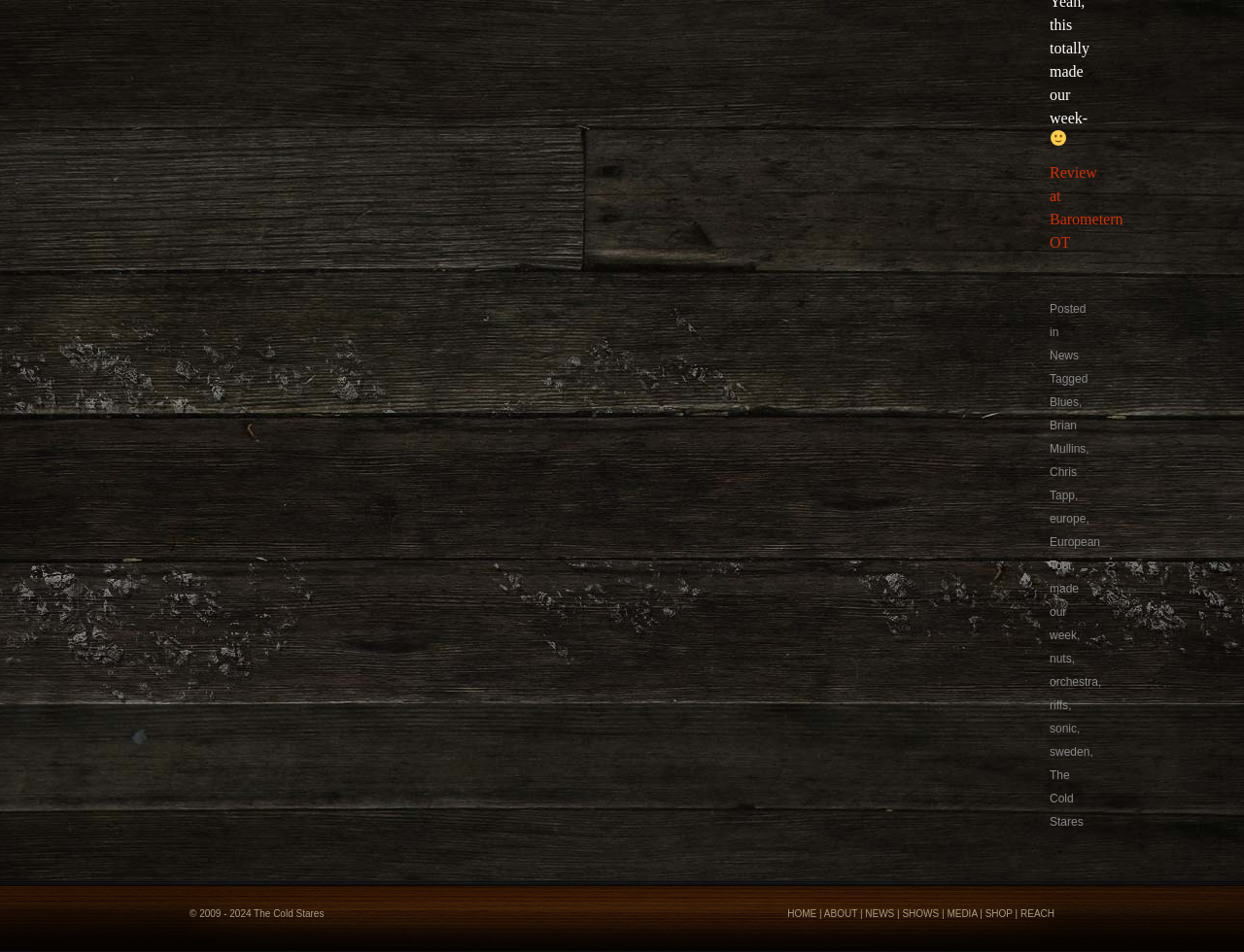What is the name of the band?
Please give a detailed and elaborate answer to the question based on the image.

The name of the band can be found at the bottom of the webpage, in the copyright section, which states '© 2009 - 2024 The Cold Stares'.